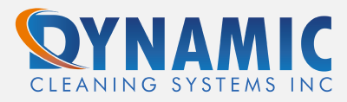What is emphasized in the font of 'CLEANING SYSTEMS INC'?
Analyze the screenshot and provide a detailed answer to the question.

The font of 'CLEANING SYSTEMS INC' is clean and simple, emphasizing the company's focus on providing effective cleaning solutions.